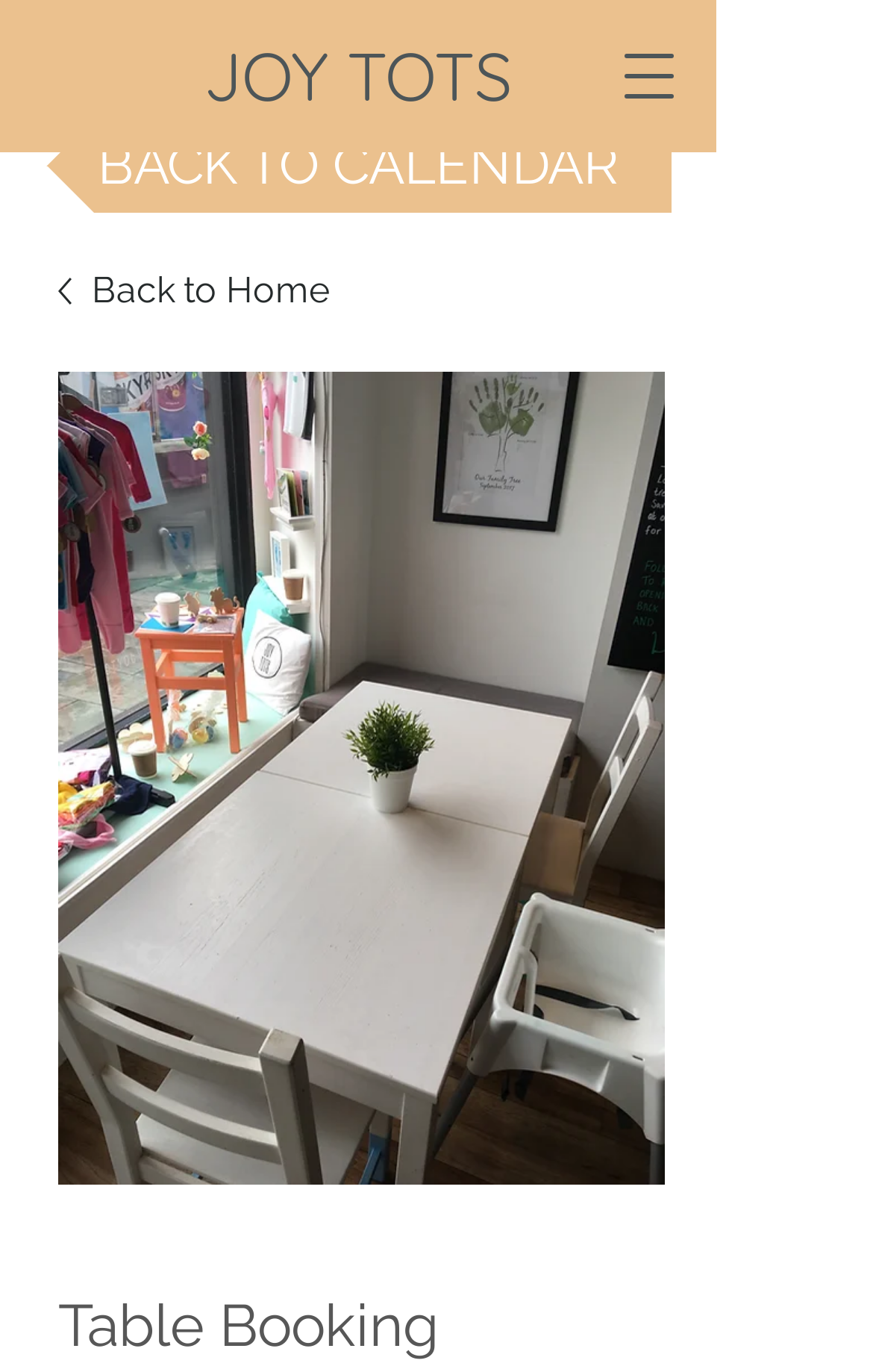Is there a link to go back to the home page?
Carefully analyze the image and provide a thorough answer to the question.

I discovered this by tracing the link element 'Back to Home' which is a child element of the 'BACK TO CALENDAR' button, indicating that it is a link to go back to the home page.